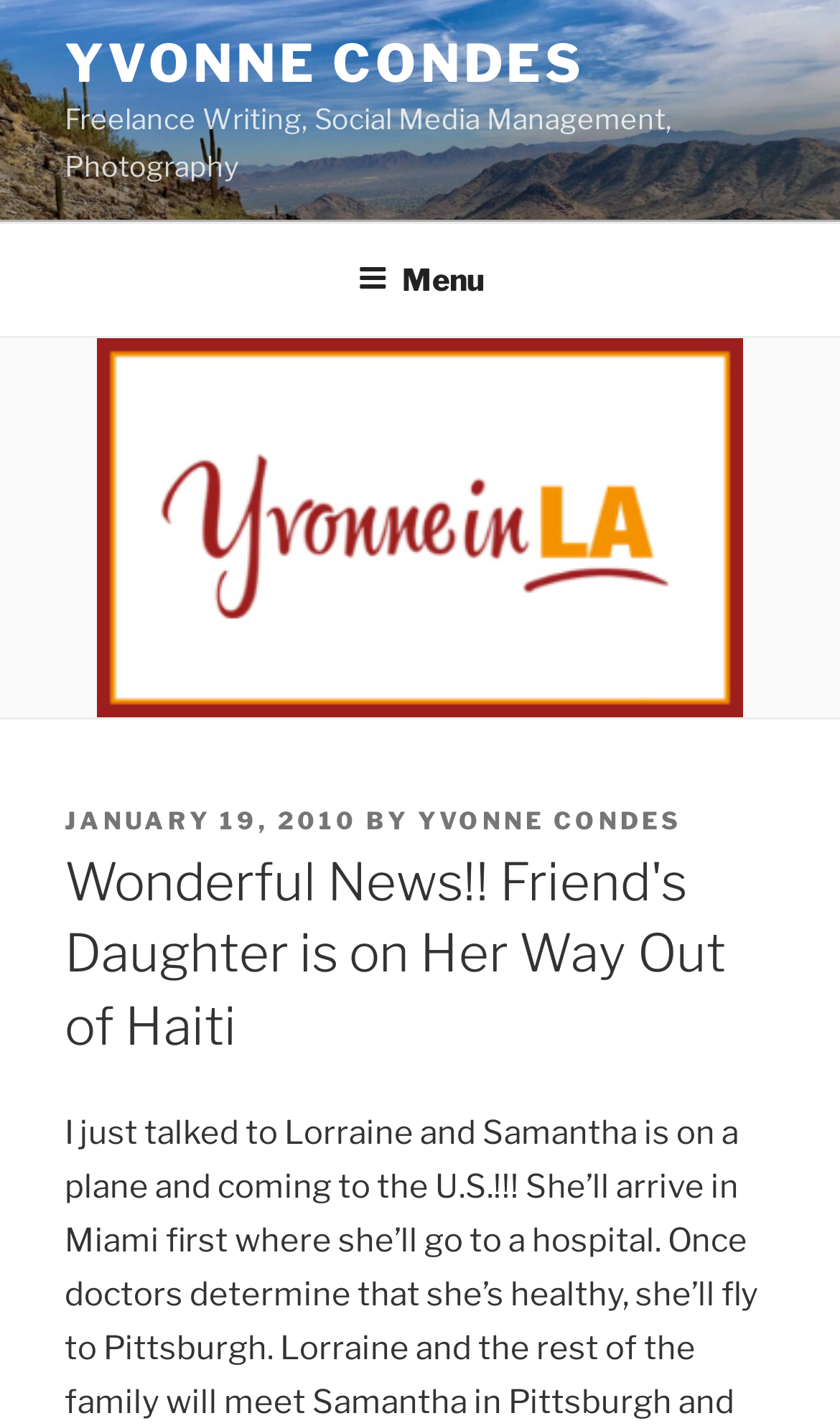For the following element description, predict the bounding box coordinates in the format (top-left x, top-left y, bottom-right x, bottom-right y). All values should be floating point numbers between 0 and 1. Description: Uncategorized

None